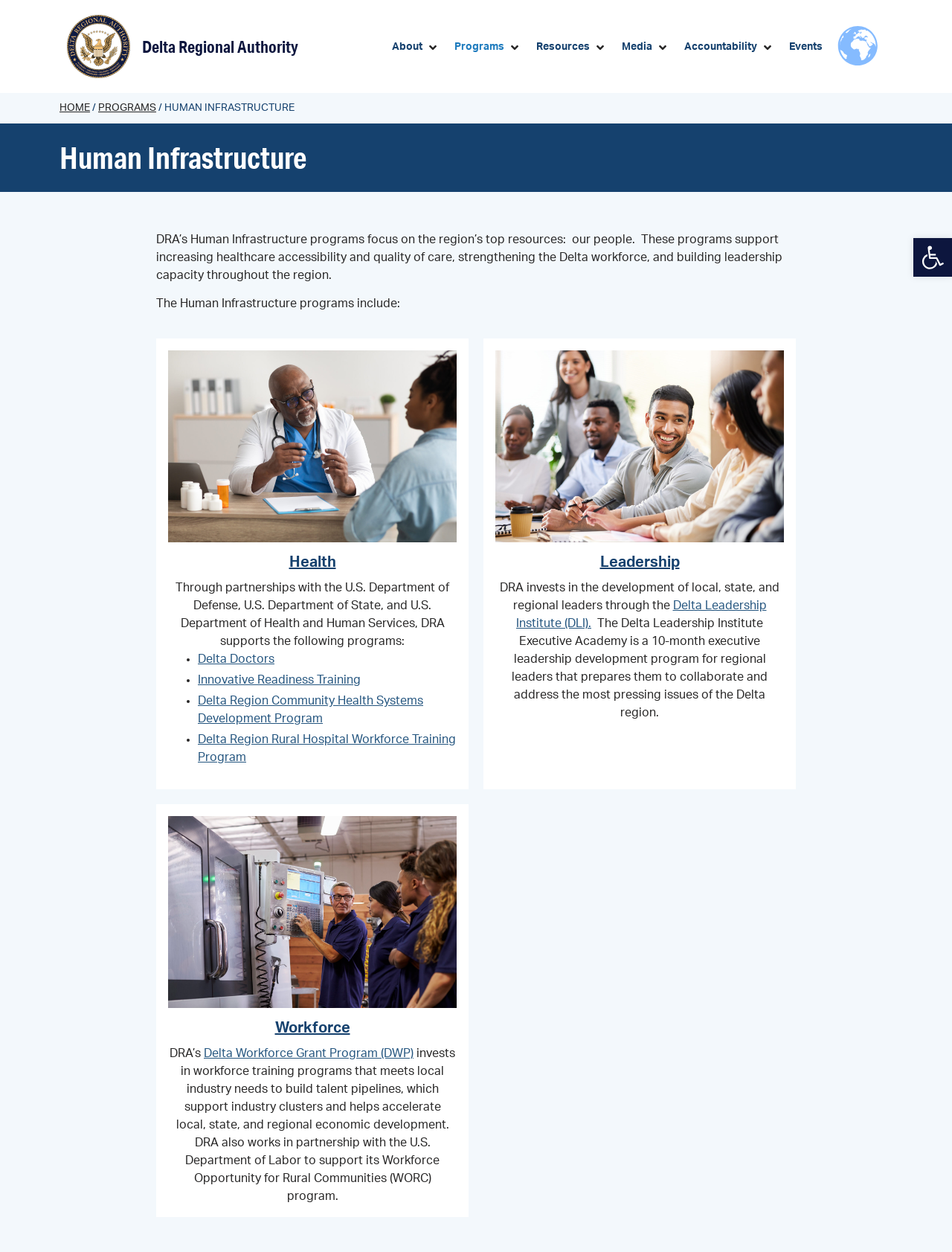Find the bounding box coordinates of the clickable area required to complete the following action: "Order a Presentation Box now".

None